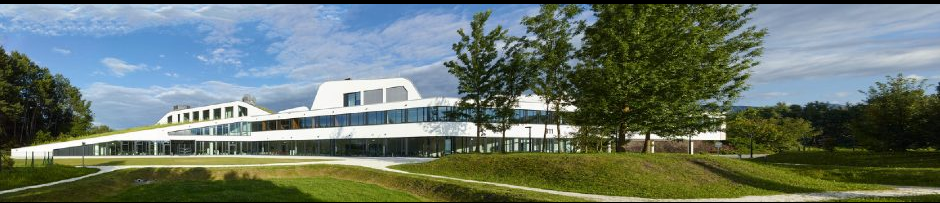Describe thoroughly the contents of the image.

The image showcases a modern architectural structure set amidst a lush green landscape, characteristic of the ATHENA Christian Doppler Laboratory. The building features a sleek design with large glass windows, allowing natural light to flood the interior spaces. Its unique, asymmetrical roofline complements the surrounding greenery, which includes a variety of trees and manicured lawns. The path leading up to the building is well-defined, inviting visitors to explore the facility. This setting reflects a commitment to innovation and research in adaptive bitrate technology for live video streaming, encapsulating the laboratory's mission within a harmonious environment.